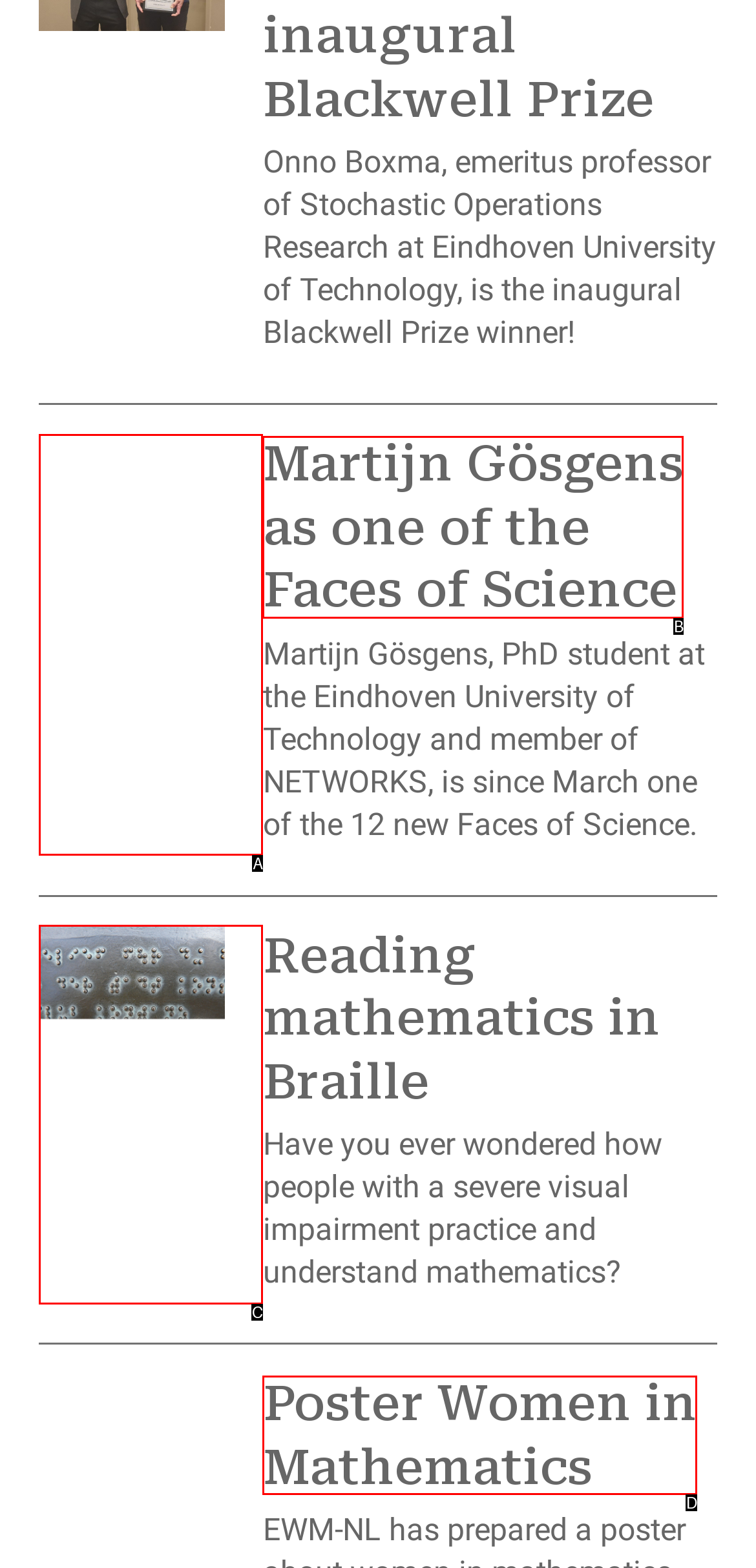Choose the UI element that best aligns with the description: parent_node: Reading mathematics in Braille
Respond with the letter of the chosen option directly.

C